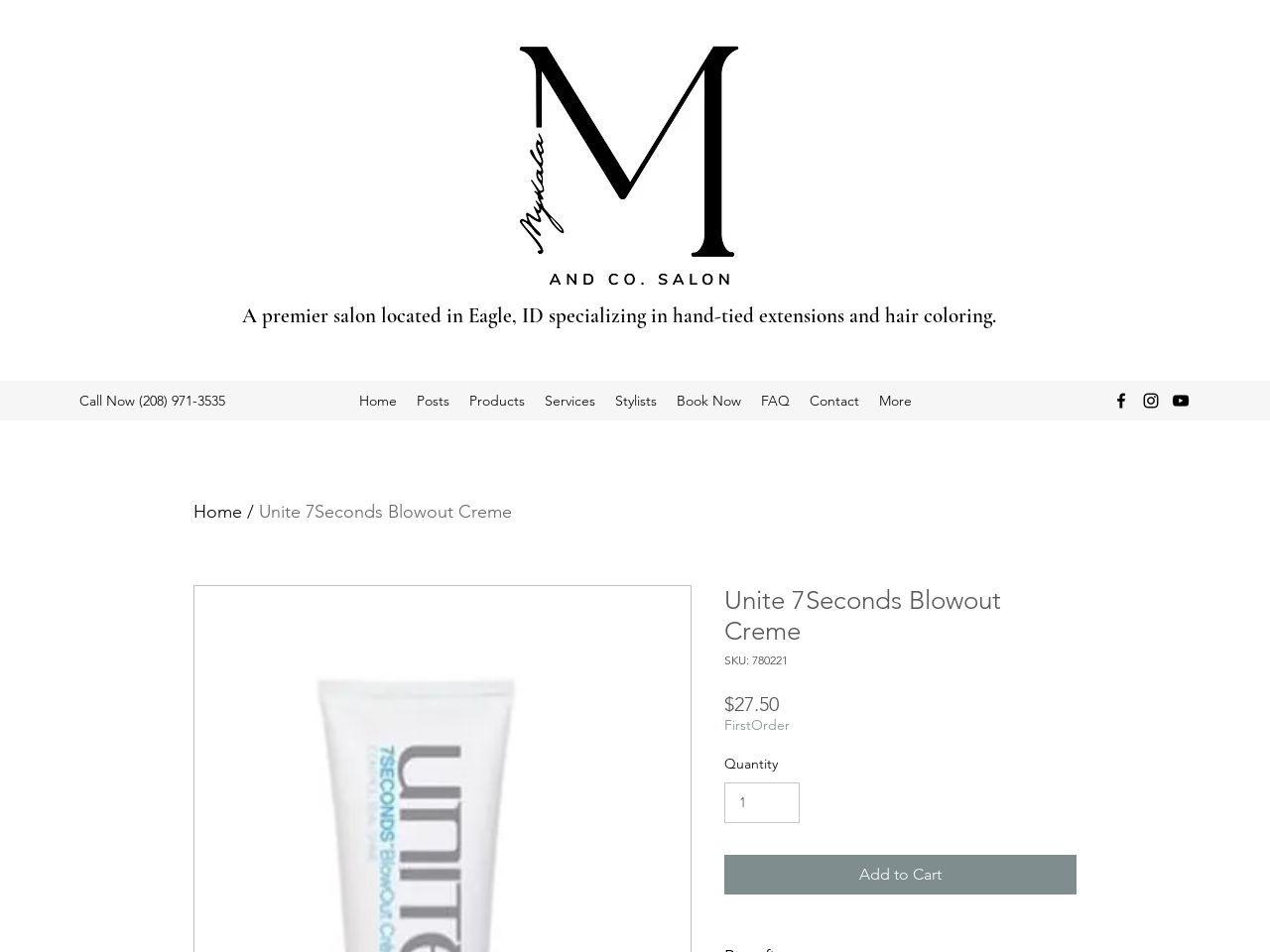Respond with a single word or short phrase to the following question: 
What is the minimum quantity that can be added to the cart?

1